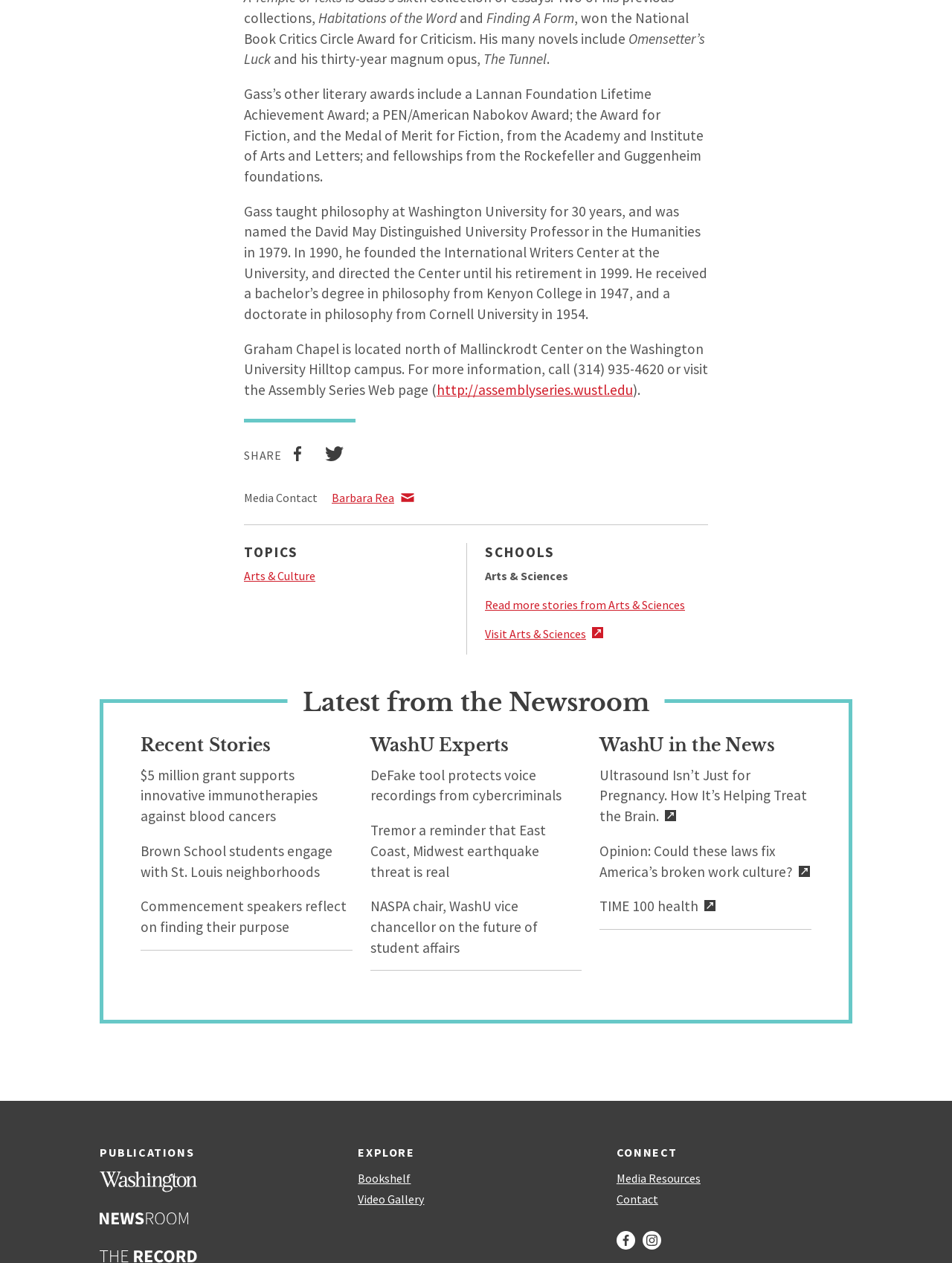Specify the bounding box coordinates for the region that must be clicked to perform the given instruction: "Read more stories from Arts & Sciences".

[0.509, 0.473, 0.72, 0.485]